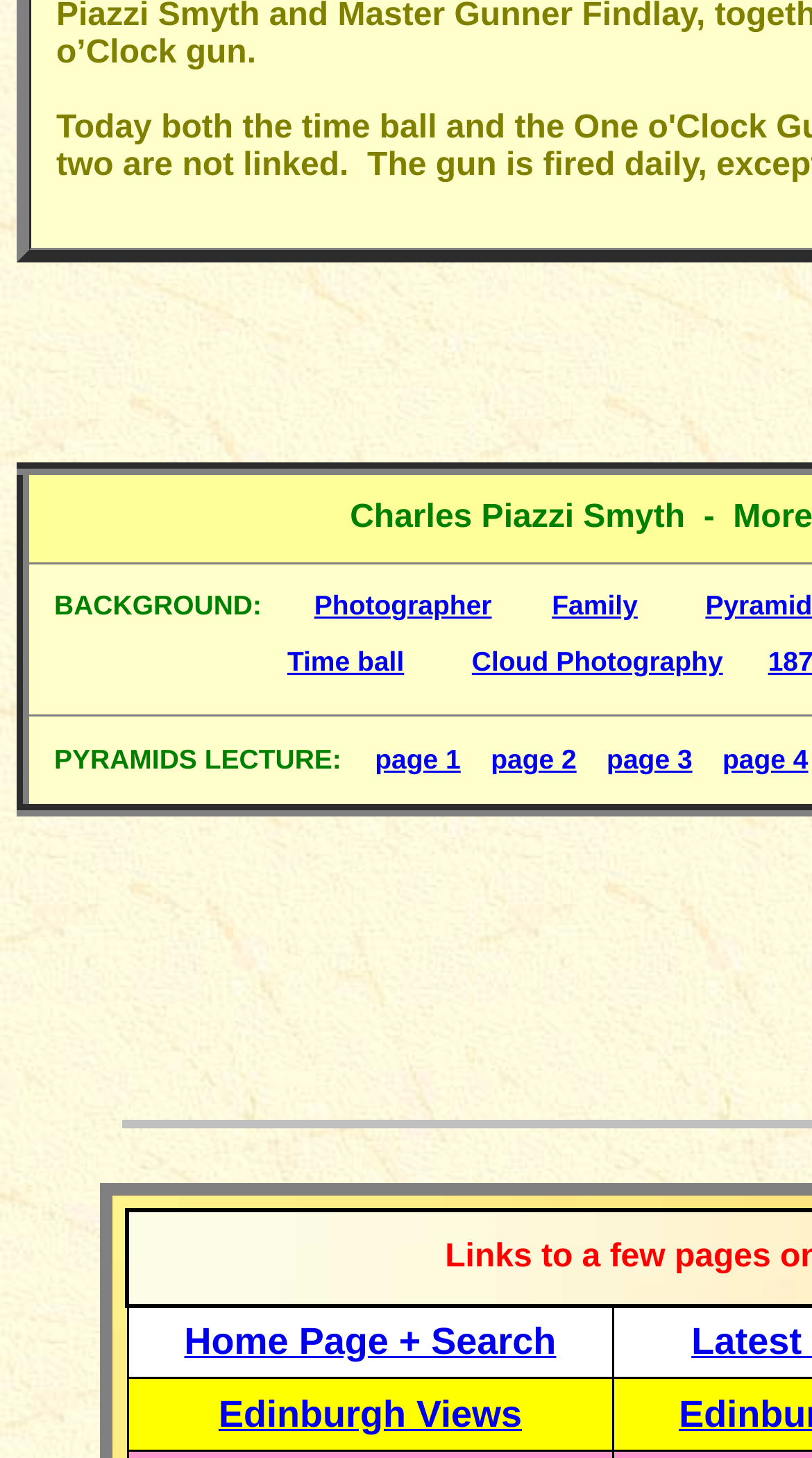Please mark the clickable region by giving the bounding box coordinates needed to complete this instruction: "view Edinburgh Views".

[0.269, 0.955, 0.643, 0.984]